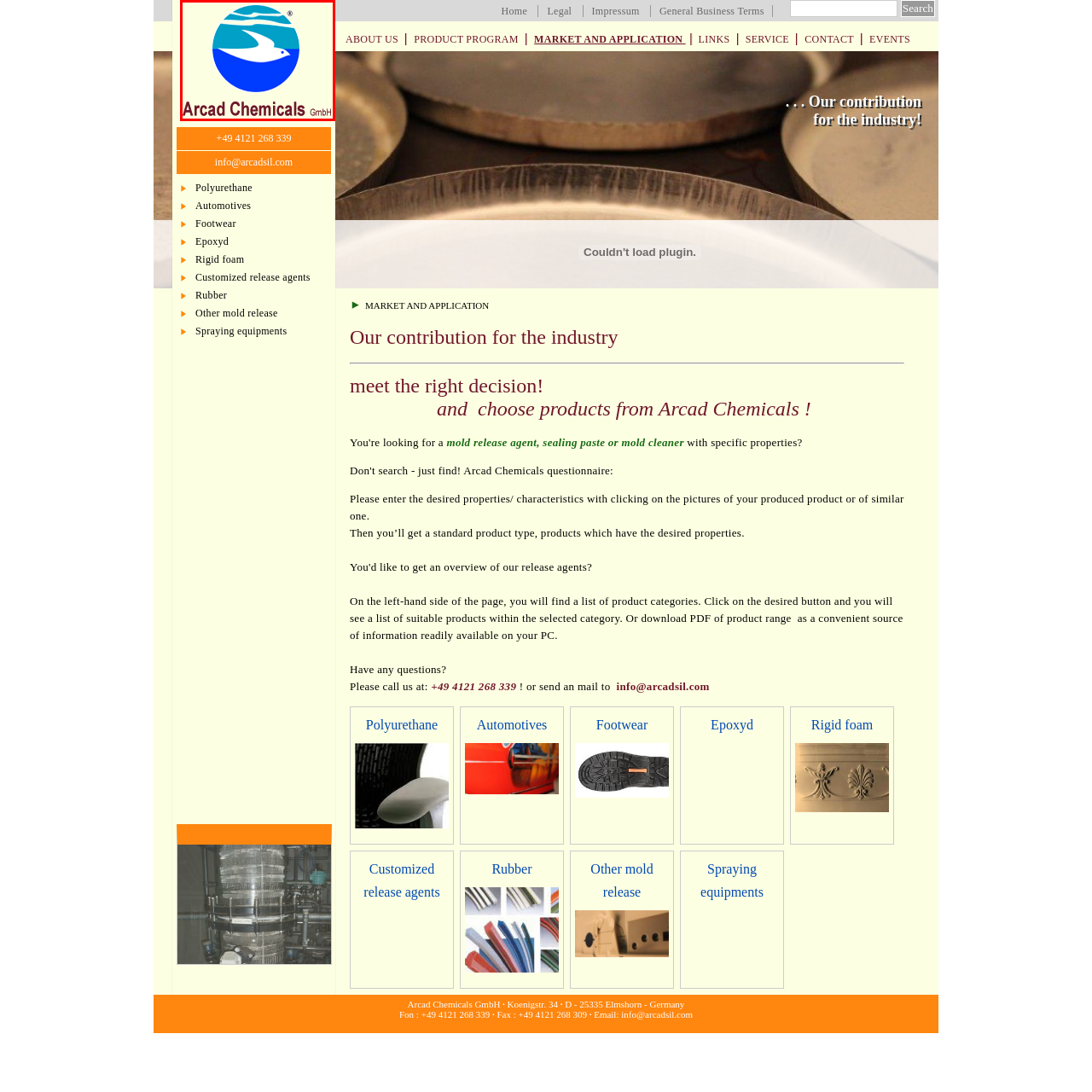Inspect the area marked by the red box and provide a short answer to the question: What color is the text 'Arcad Chemicals GmbH'?

Deep burgundy